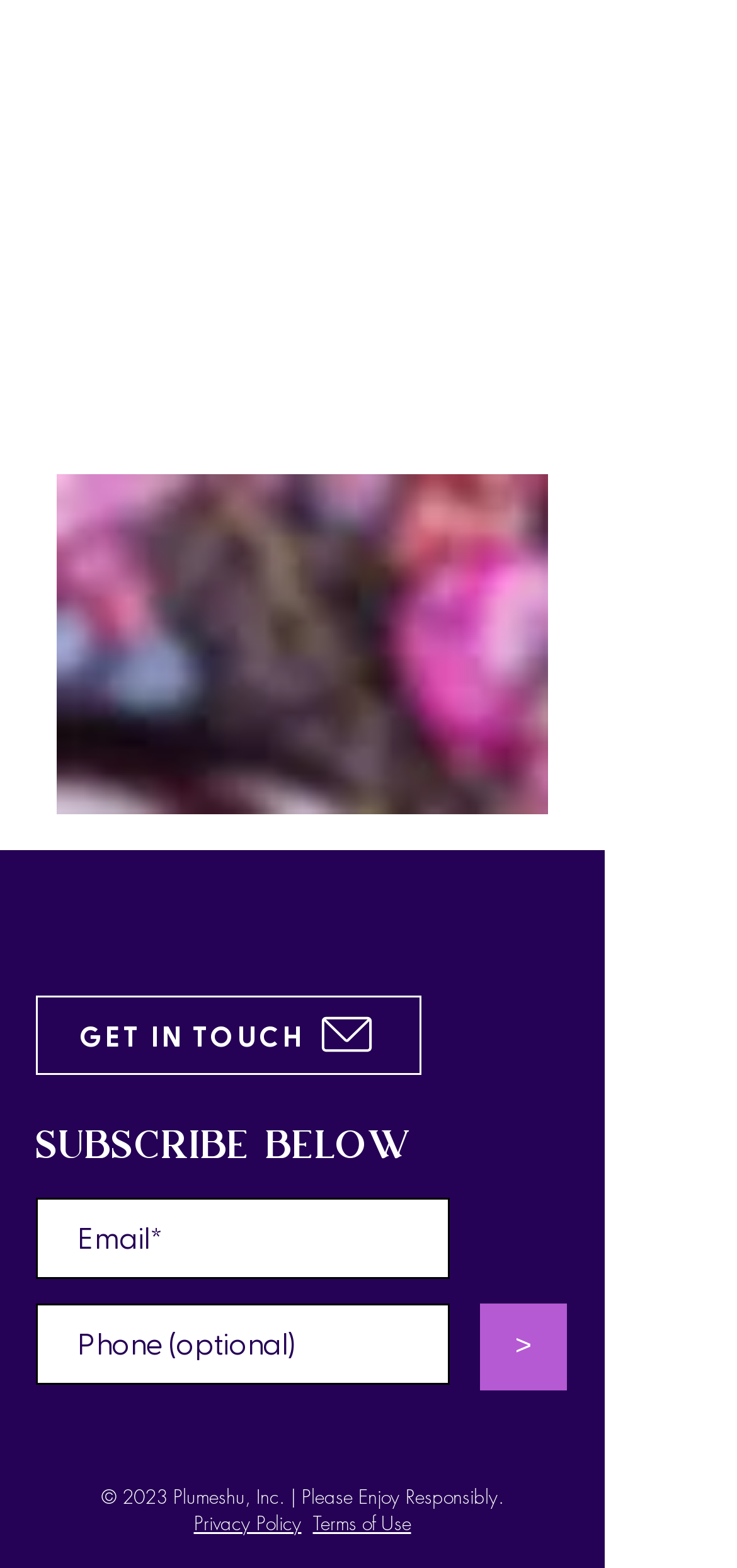Please find and report the bounding box coordinates of the element to click in order to perform the following action: "Subscribe with email". The coordinates should be expressed as four float numbers between 0 and 1, in the format [left, top, right, bottom].

[0.049, 0.763, 0.61, 0.815]